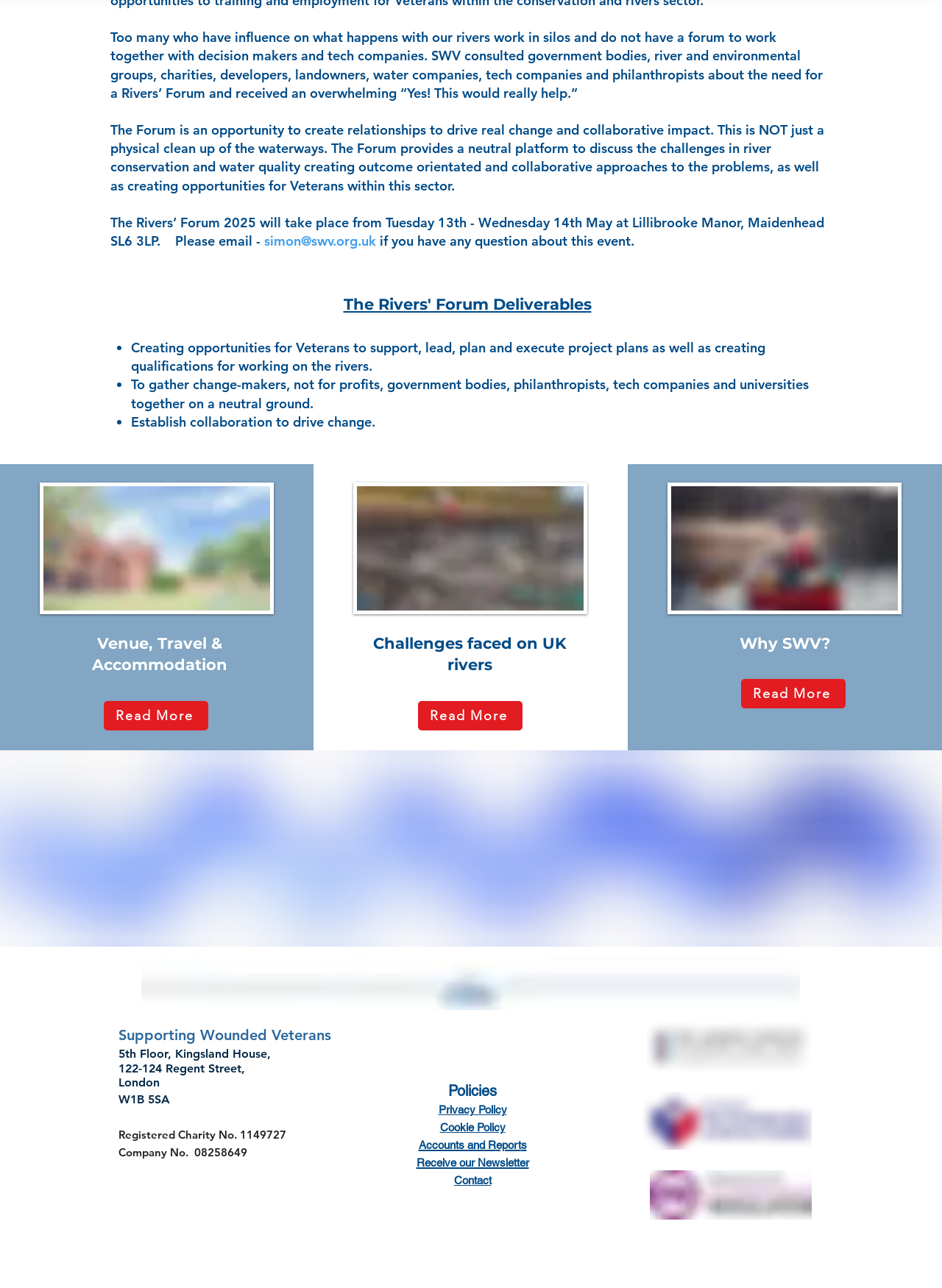Indicate the bounding box coordinates of the element that needs to be clicked to satisfy the following instruction: "Email for questions about the event". The coordinates should be four float numbers between 0 and 1, i.e., [left, top, right, bottom].

[0.28, 0.181, 0.399, 0.194]